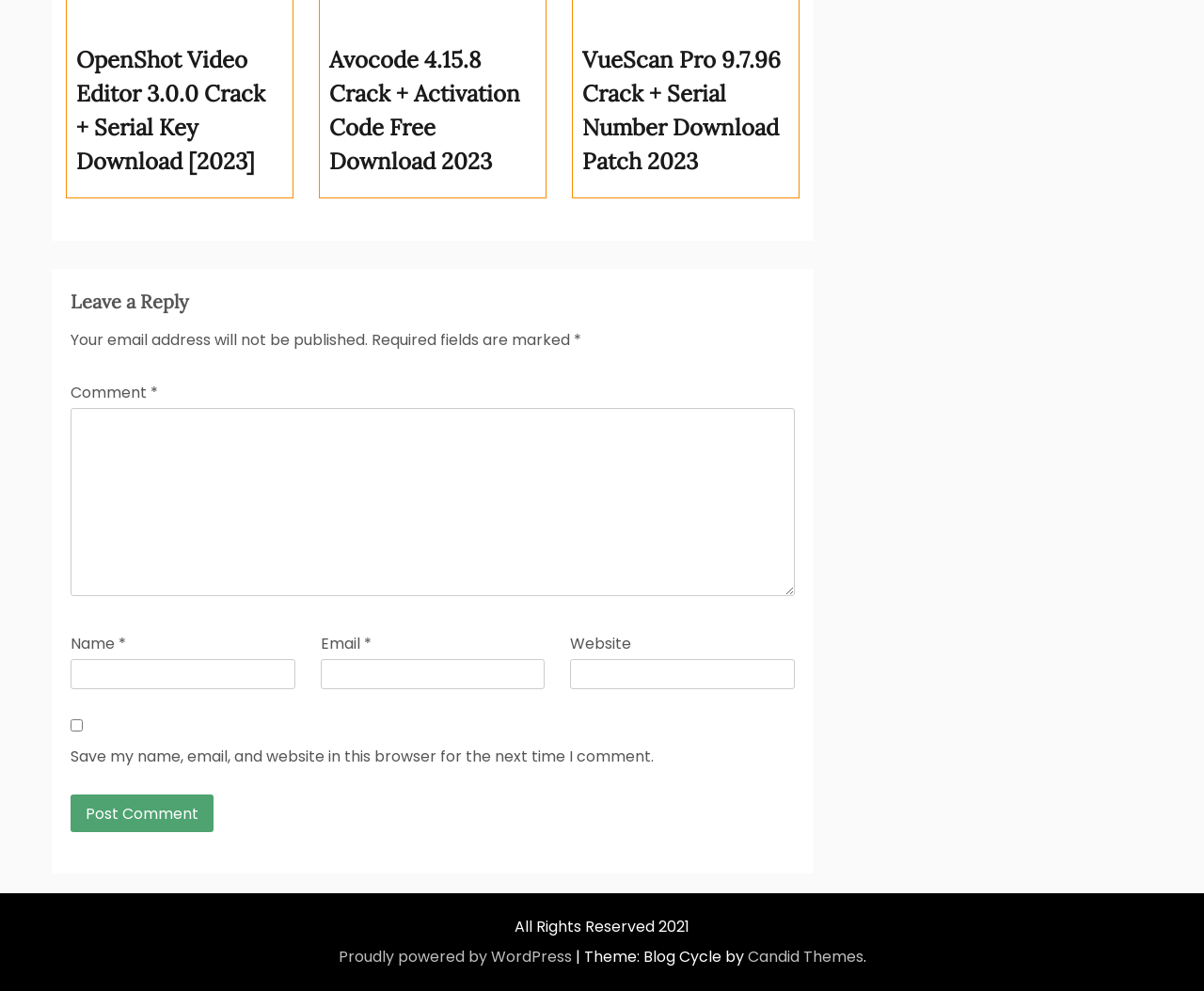What is the purpose of the textbox labeled 'Email'?
Provide a thorough and detailed answer to the question.

The textbox labeled 'Email' is required and has a description 'Email *', which suggests that it is used to input an email address, likely for commenting or registration purposes.